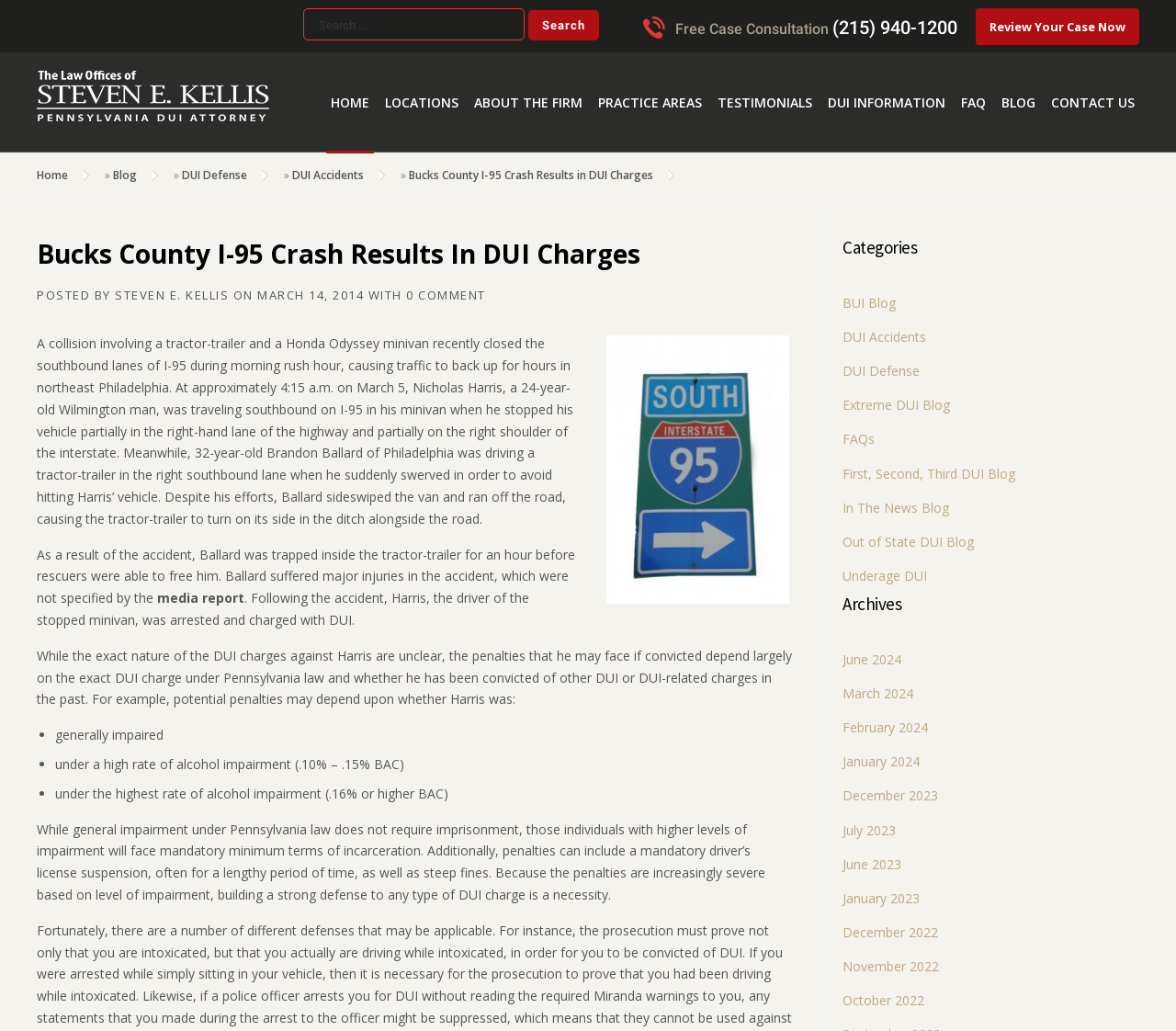Predict the bounding box coordinates of the UI element that matches this description: "March 14, 2014". The coordinates should be in the format [left, top, right, bottom] with each value between 0 and 1.

[0.219, 0.278, 0.309, 0.294]